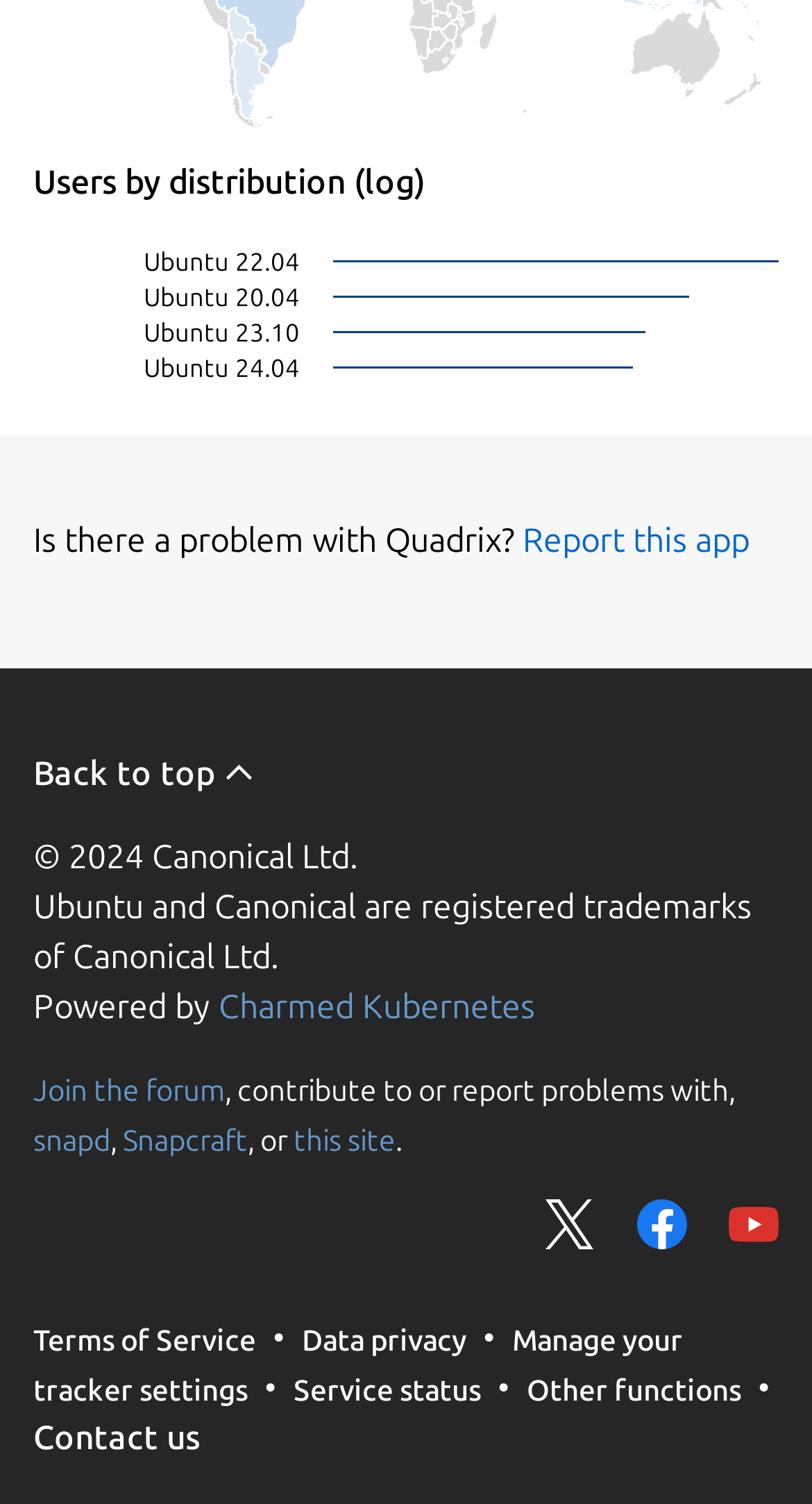Can you specify the bounding box coordinates of the area that needs to be clicked to fulfill the following instruction: "Back to top"?

[0.041, 0.501, 0.315, 0.526]